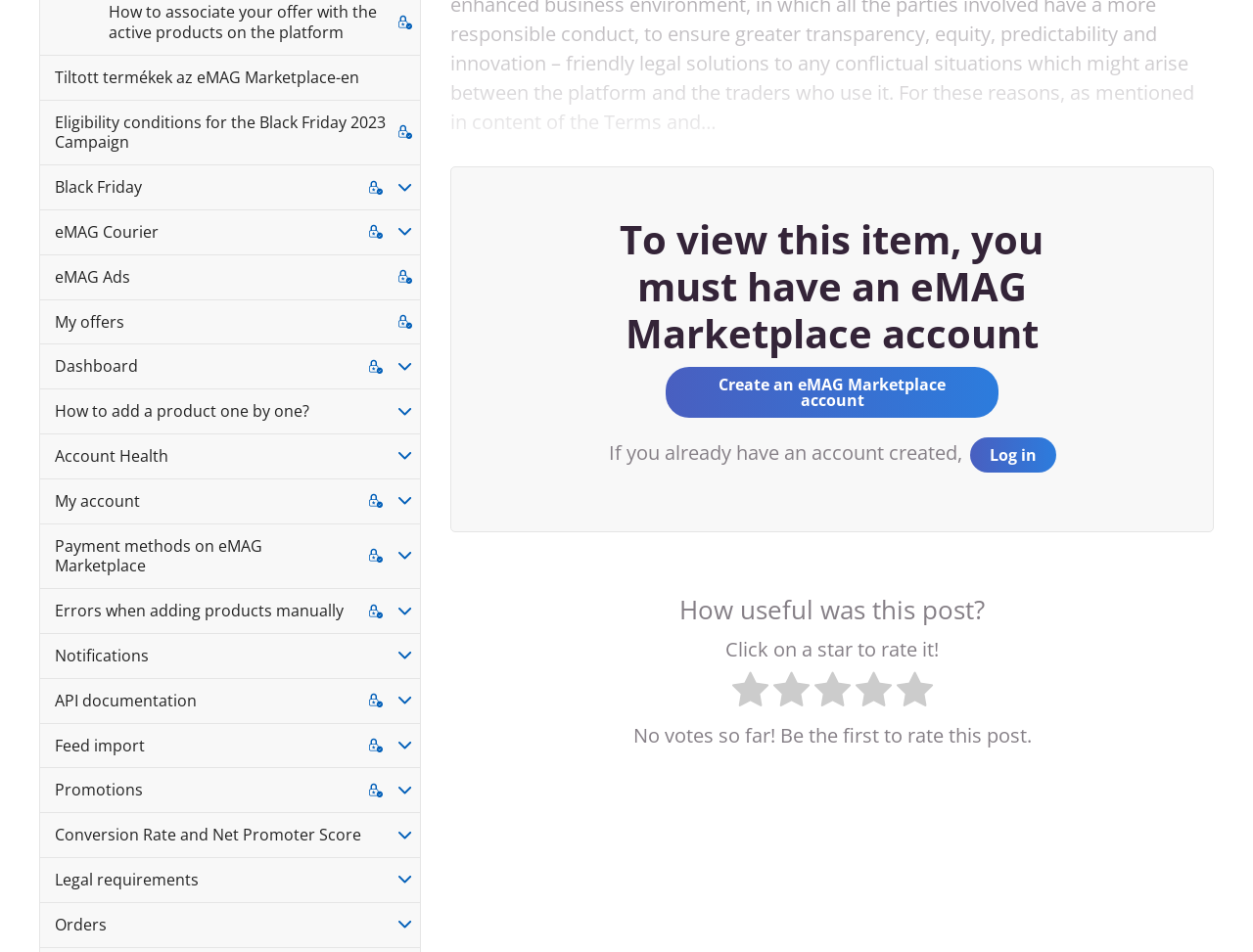Extract the bounding box coordinates for the described element: "parent_node: My account". The coordinates should be represented as four float numbers between 0 and 1: [left, top, right, bottom].

[0.312, 0.503, 0.335, 0.549]